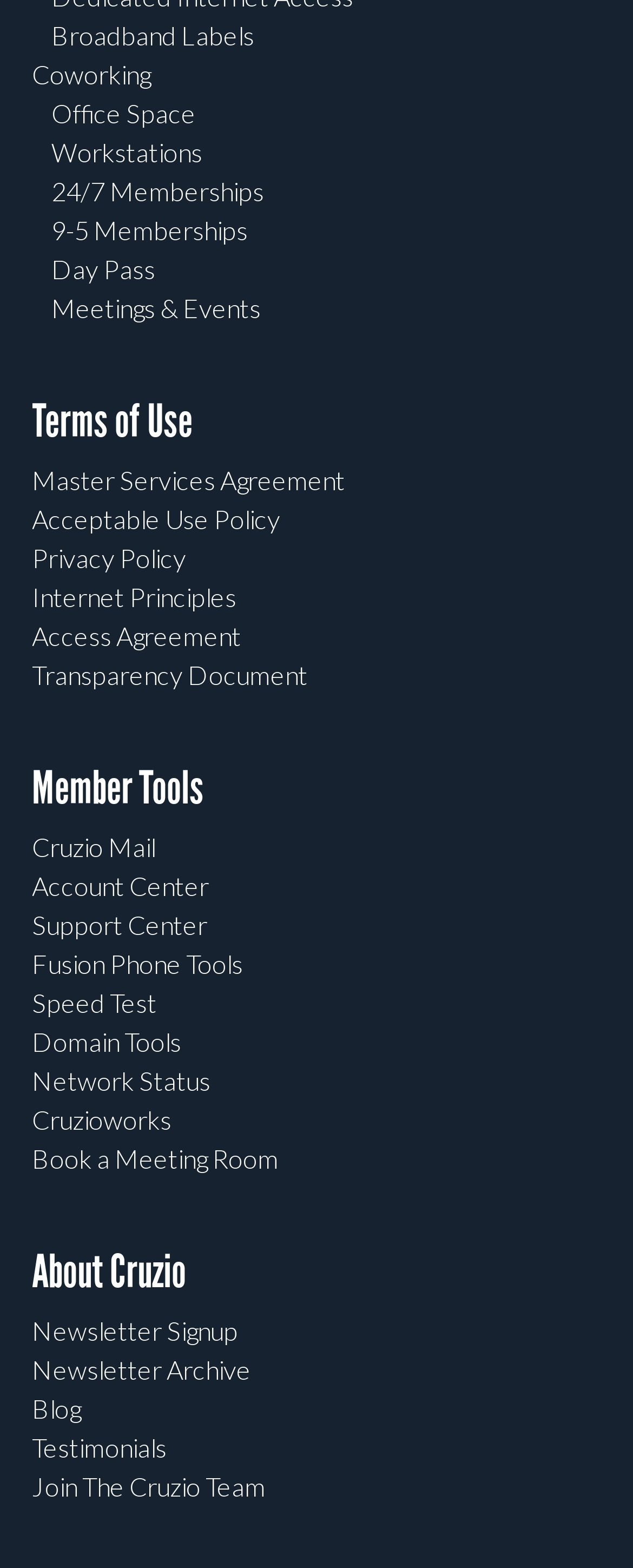Identify the bounding box coordinates for the UI element mentioned here: "Fusion Phone Tools". Provide the coordinates as four float values between 0 and 1, i.e., [left, top, right, bottom].

[0.05, 0.605, 0.383, 0.624]